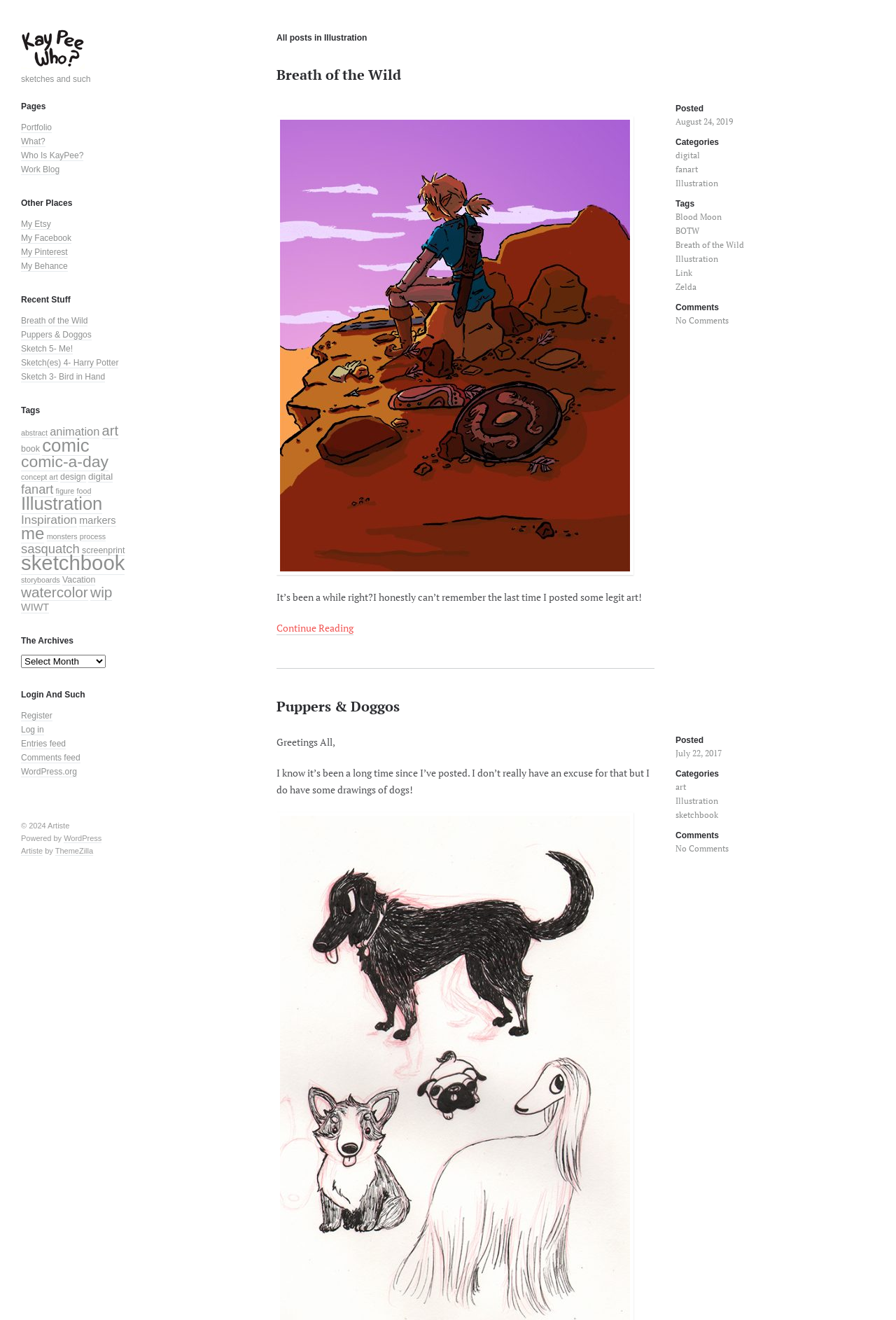Locate the bounding box coordinates of the element's region that should be clicked to carry out the following instruction: "Click on the 'Books' link". The coordinates need to be four float numbers between 0 and 1, i.e., [left, top, right, bottom].

None